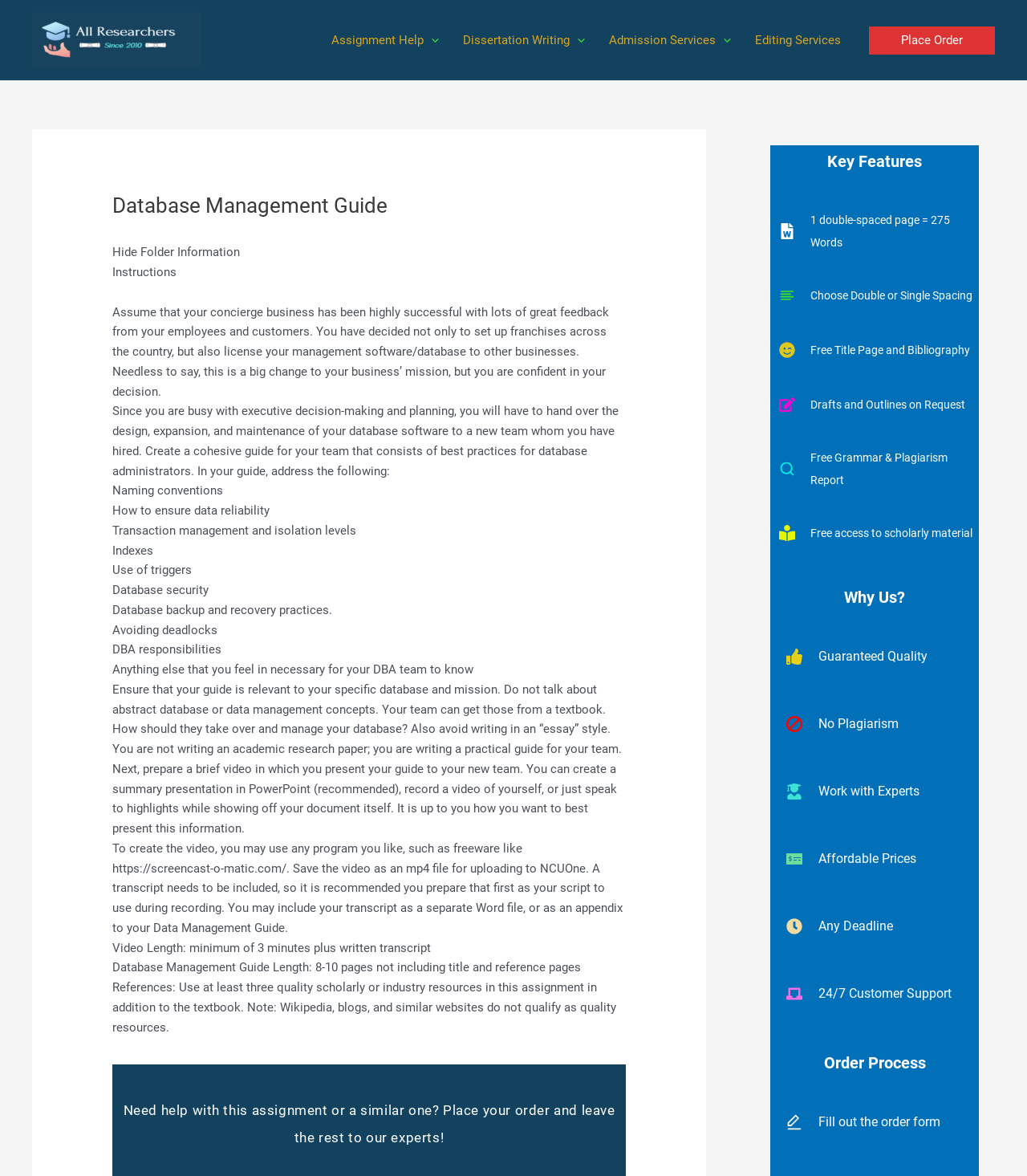Based on the element description Place Order, identify the bounding box of the UI element in the given webpage screenshot. The coordinates should be in the format (top-left x, top-left y, bottom-right x, bottom-right y) and must be between 0 and 1.

[0.846, 0.022, 0.969, 0.046]